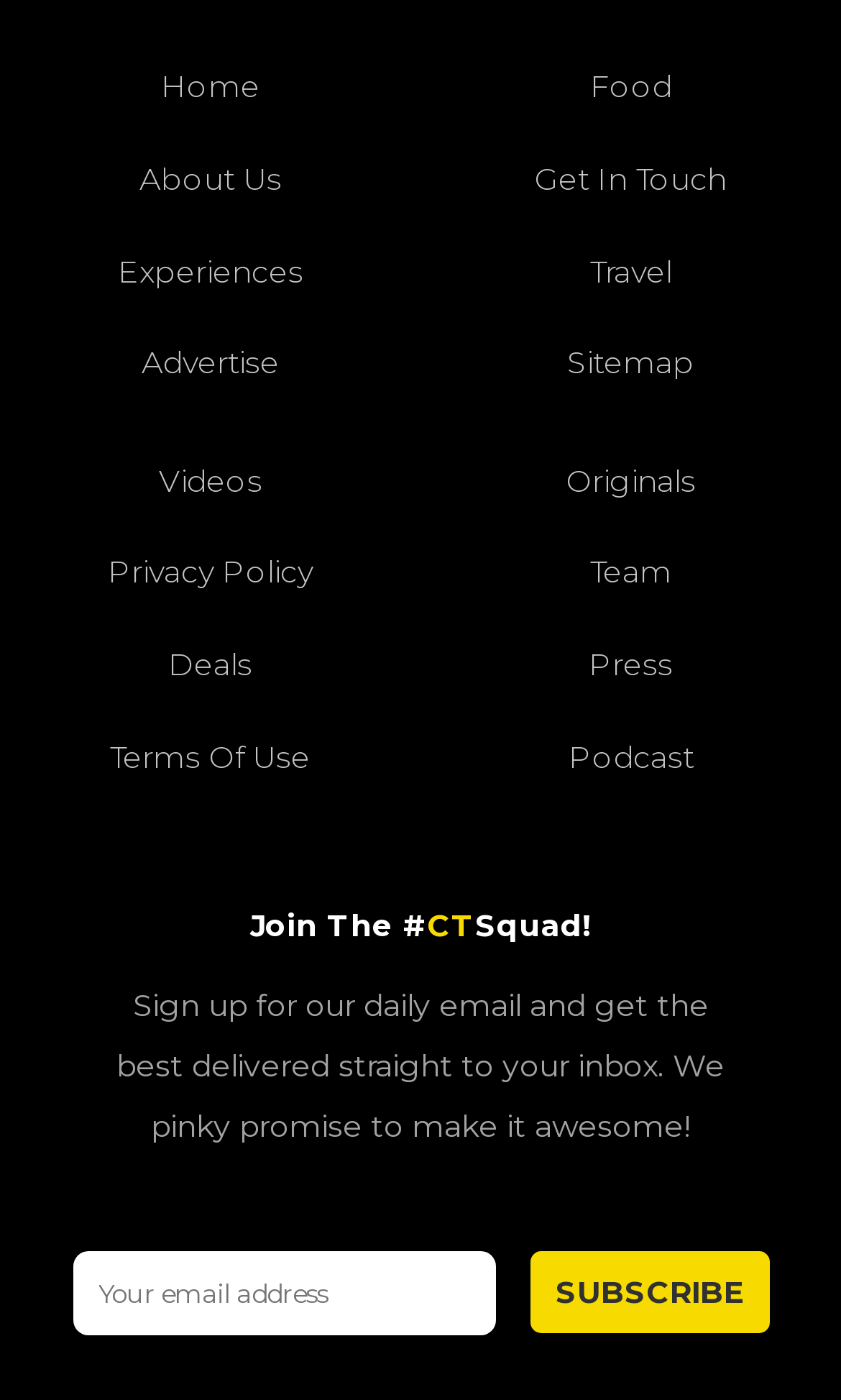Give a one-word or short-phrase answer to the following question: 
What is the content of the static text below the heading?

Description of subscription